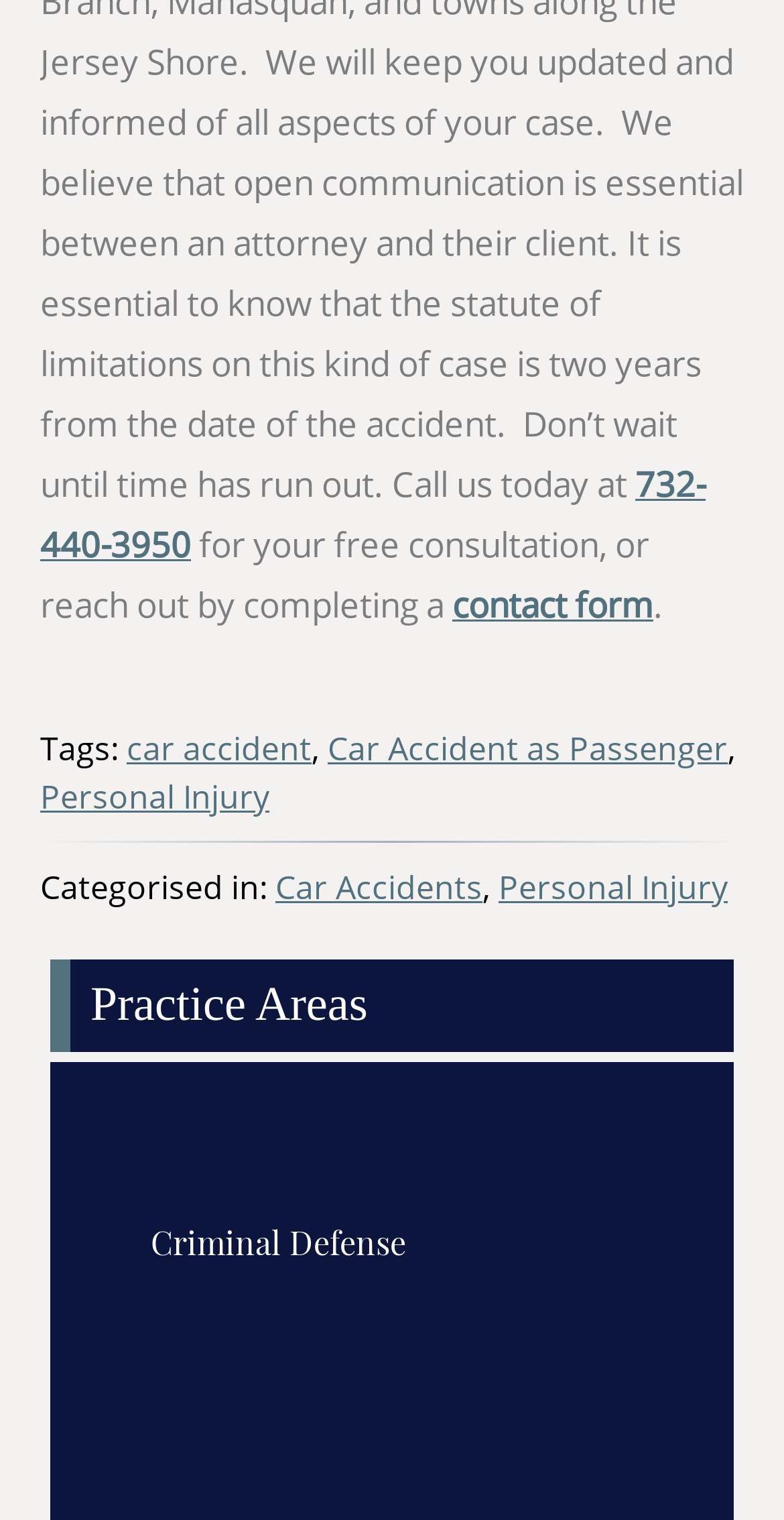Please locate the clickable area by providing the bounding box coordinates to follow this instruction: "explore criminal defense".

[0.09, 0.718, 0.91, 0.917]